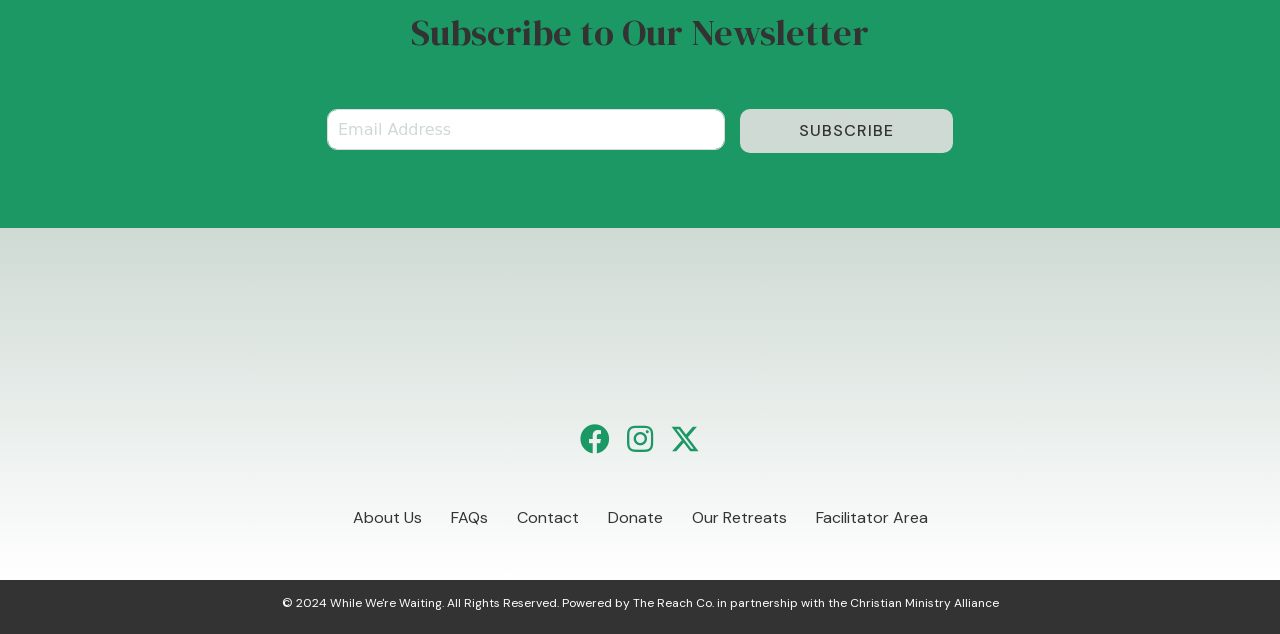Determine the bounding box coordinates of the element's region needed to click to follow the instruction: "Visit Facebook page". Provide these coordinates as four float numbers between 0 and 1, formatted as [left, top, right, bottom].

[0.451, 0.664, 0.479, 0.72]